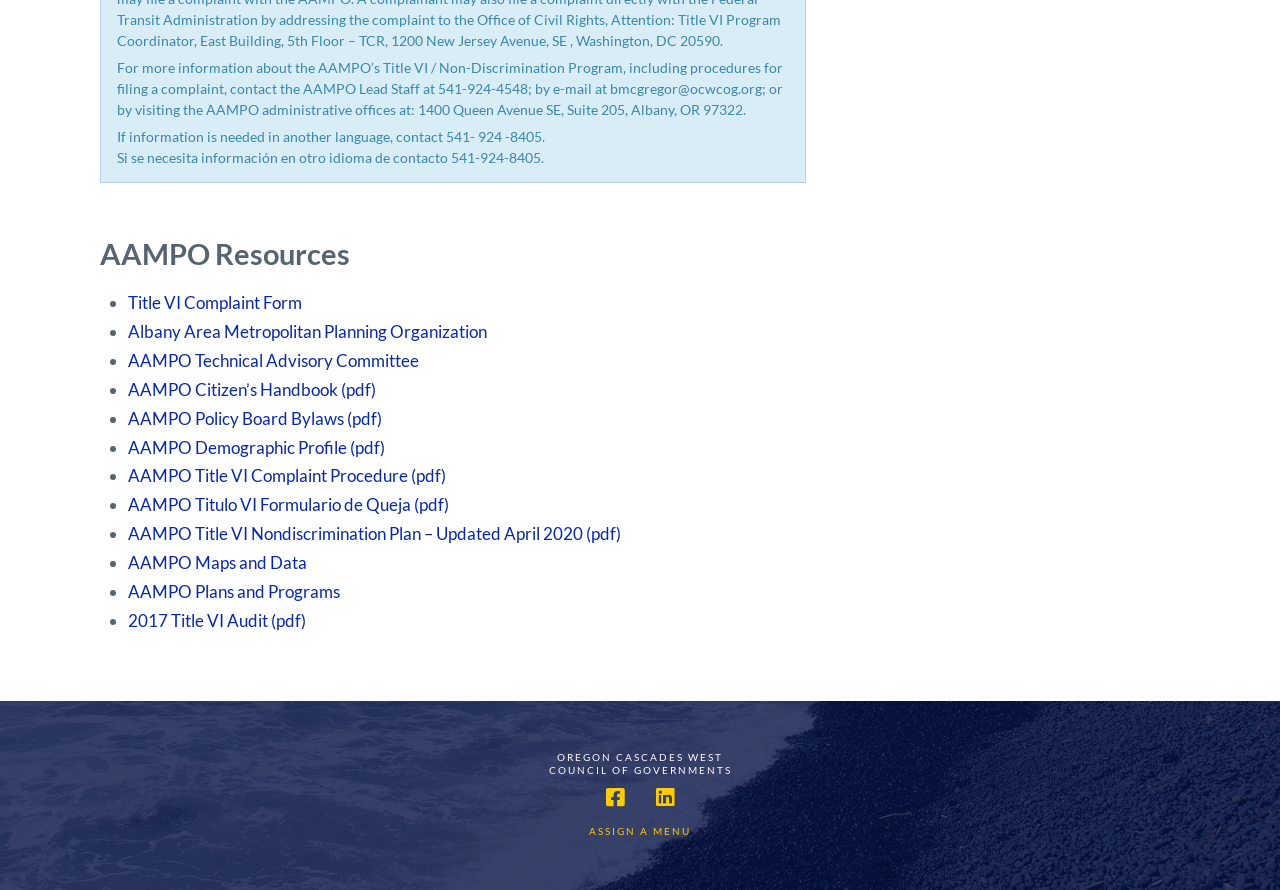Show the bounding box coordinates for the HTML element described as: "Albany Area Metropolitan Planning Organization".

[0.1, 0.361, 0.381, 0.384]